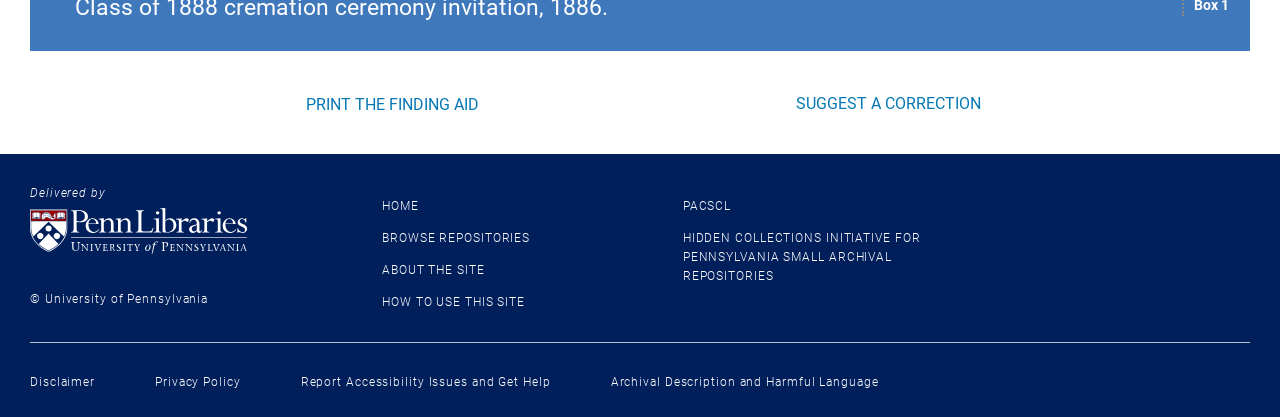Point out the bounding box coordinates of the section to click in order to follow this instruction: "Visit the ART page".

None